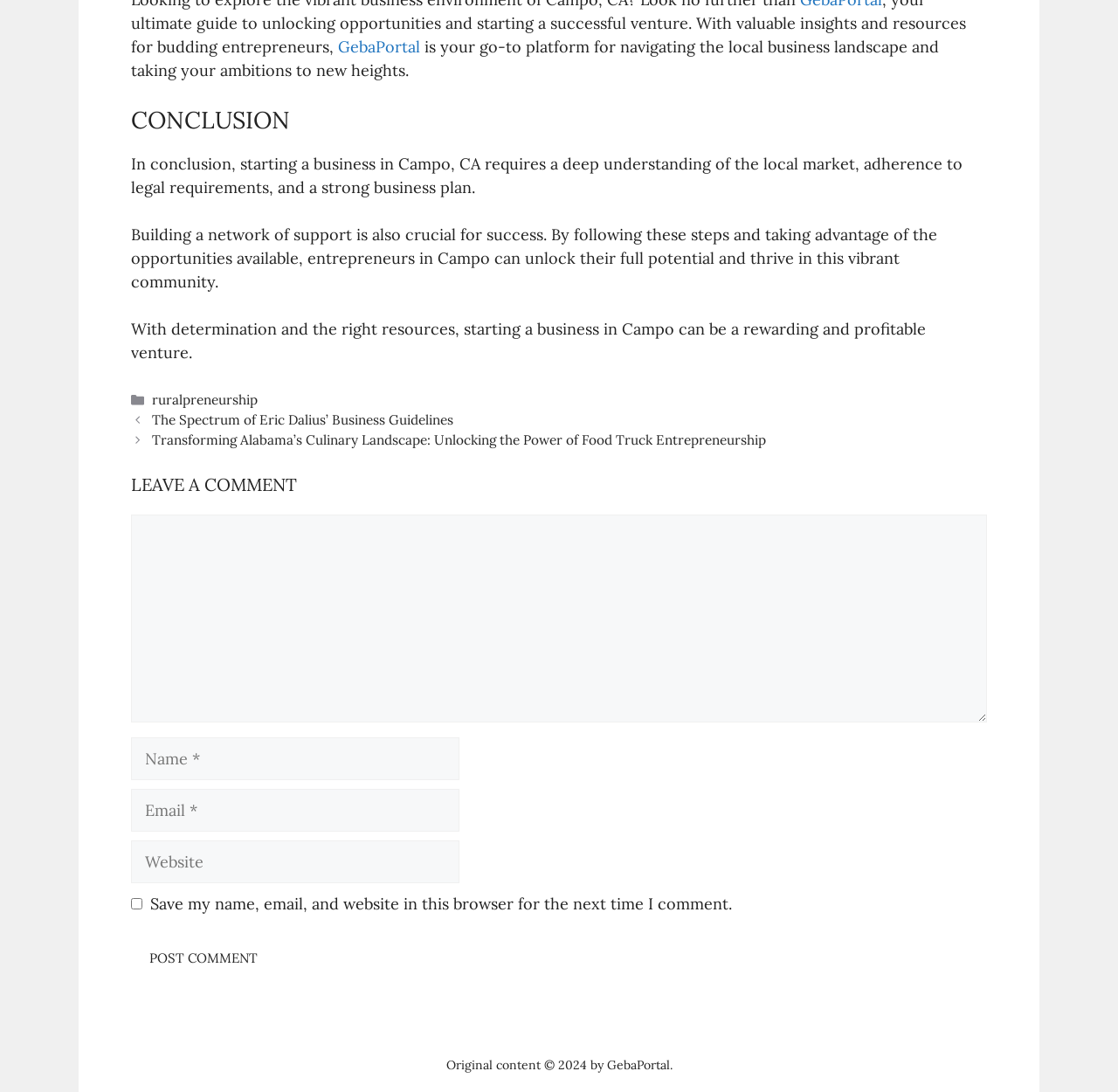Given the element description ruralpreneurship, specify the bounding box coordinates of the corresponding UI element in the format (top-left x, top-left y, bottom-right x, bottom-right y). All values must be between 0 and 1.

[0.136, 0.359, 0.231, 0.374]